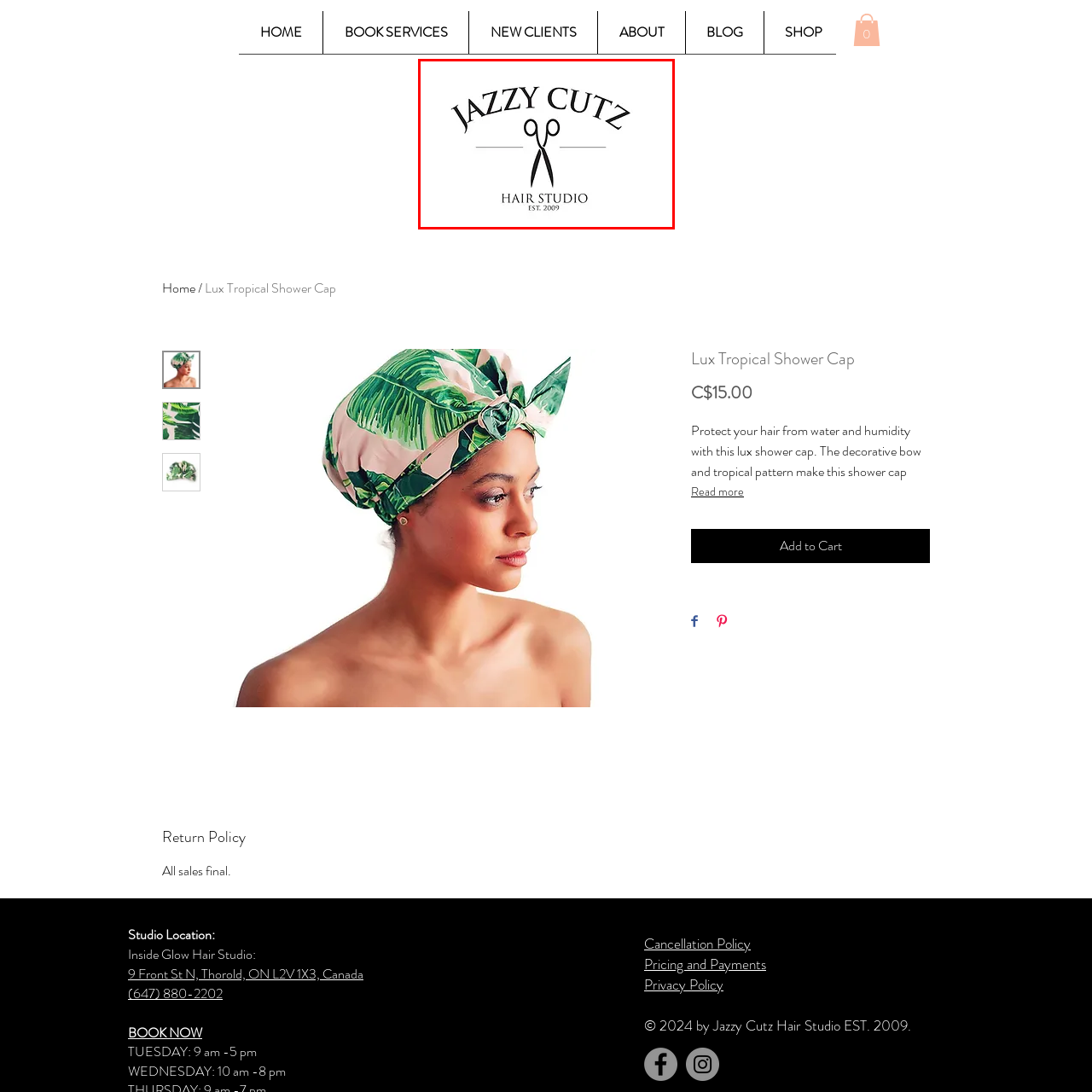Describe extensively the image that is contained within the red box.

The image showcases the elegant logo of "Jazzy Cutz Hair Studio," established in 2009. The design features the brand name in a stylish, bold font, arching gracefully at the top. Below the name, a pair of scissors is prominently illustrated, symbolizing the salon's expertise in hair services. The words "HAIR STUDIO" are displayed beneath the scissors, further emphasizing the salon's focus on hair care. This logo reflects the modern and professional identity of Jazzy Cutz, inviting clients to experience quality salon services in a chic setting.